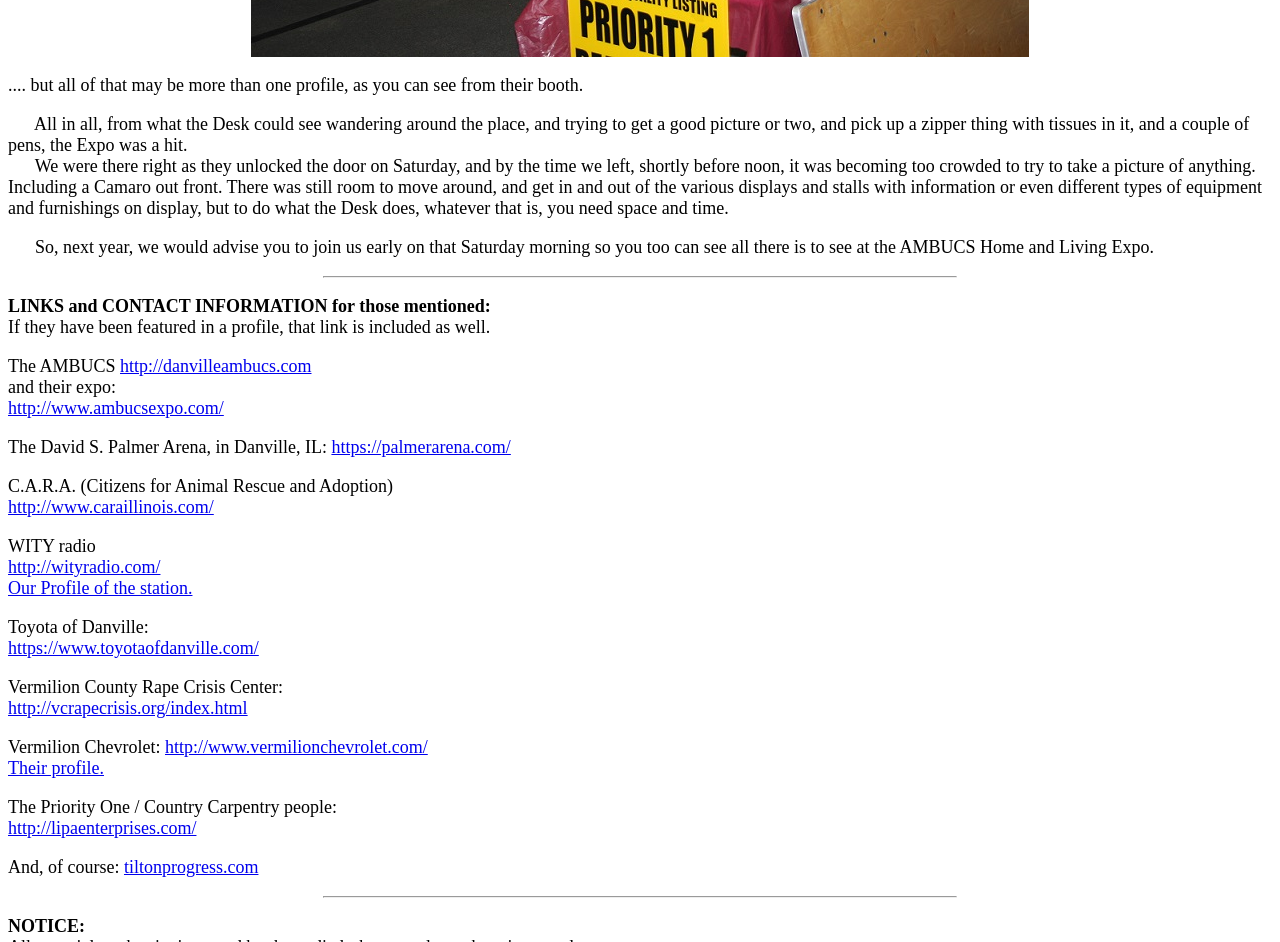Point out the bounding box coordinates of the section to click in order to follow this instruction: "go to the Toyota of Danville website".

[0.006, 0.678, 0.202, 0.699]